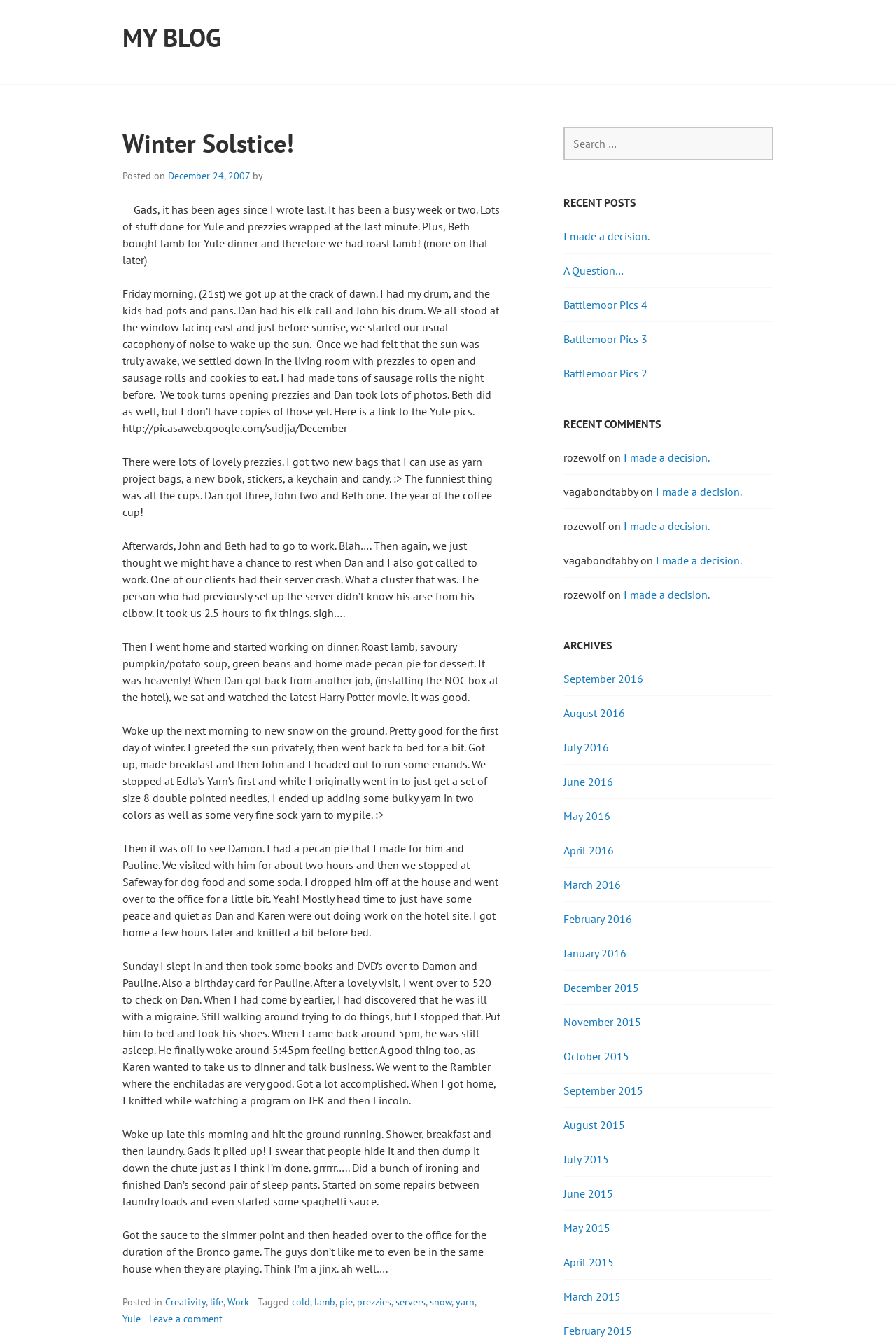Generate a thorough description of the webpage.

This webpage is a personal blog titled "Winter Solstice! | My Blog". At the top, there is a link to "Skip to content" and a link to "MY BLOG". Below that, there is a header section with the title "Winter Solstice!" and a posting date of "December 24, 2007". 

The main content of the blog post is a long, descriptive text that talks about the author's experiences during the winter solstice, including celebrating Yule, opening presents, and spending time with family and friends. The text is divided into several paragraphs, each describing a different event or activity.

To the right of the main content, there are several sections, including a search bar, a list of recent posts, a list of recent comments, and an archives section that lists posts from different months and years.

At the bottom of the page, there is a footer section that includes links to categories such as "Creativity", "life", and "Work", as well as tags for specific topics mentioned in the post, such as "cold", "lamb", "pie", and "Yule".